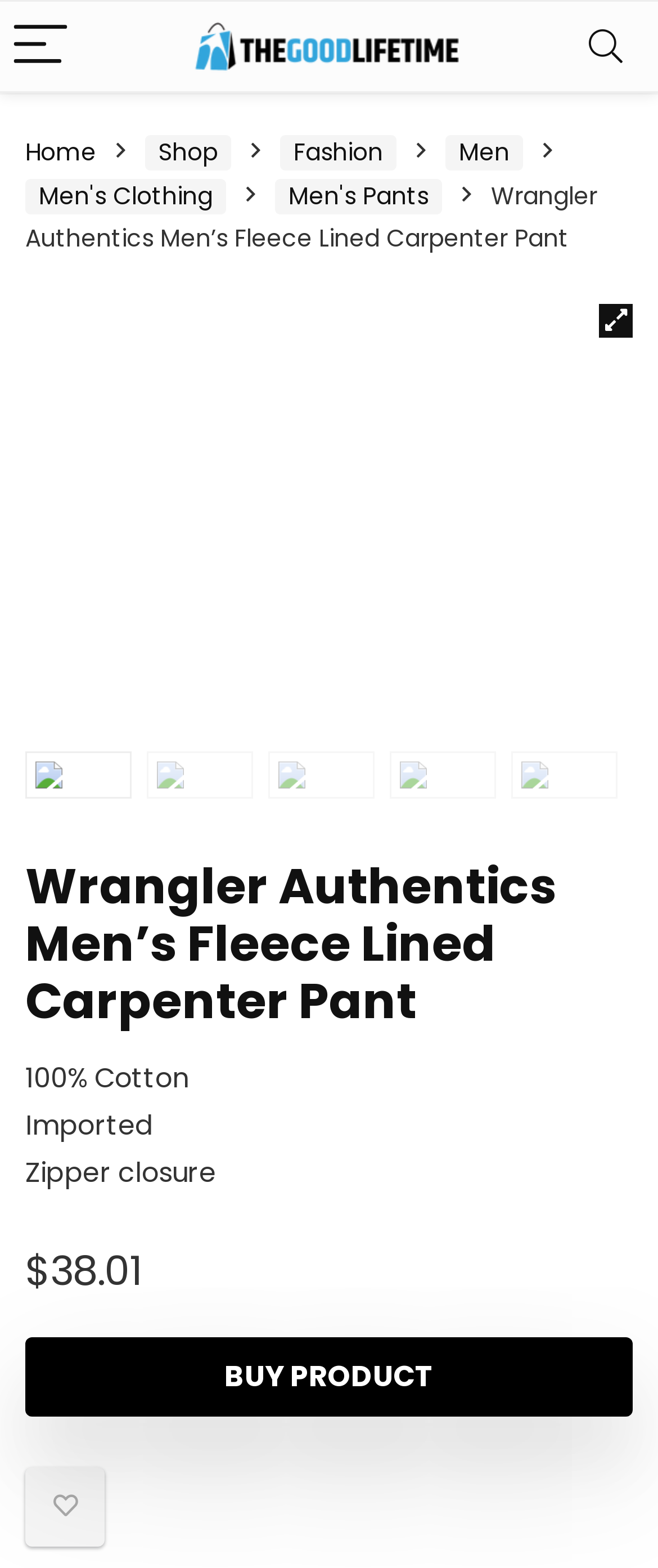Given the element description Description, predict the bounding box coordinates for the UI element in the webpage screenshot. The format should be (top-left x, top-left y, bottom-right x, bottom-right y), and the values should be between 0 and 1.

[0.038, 0.01, 0.244, 0.028]